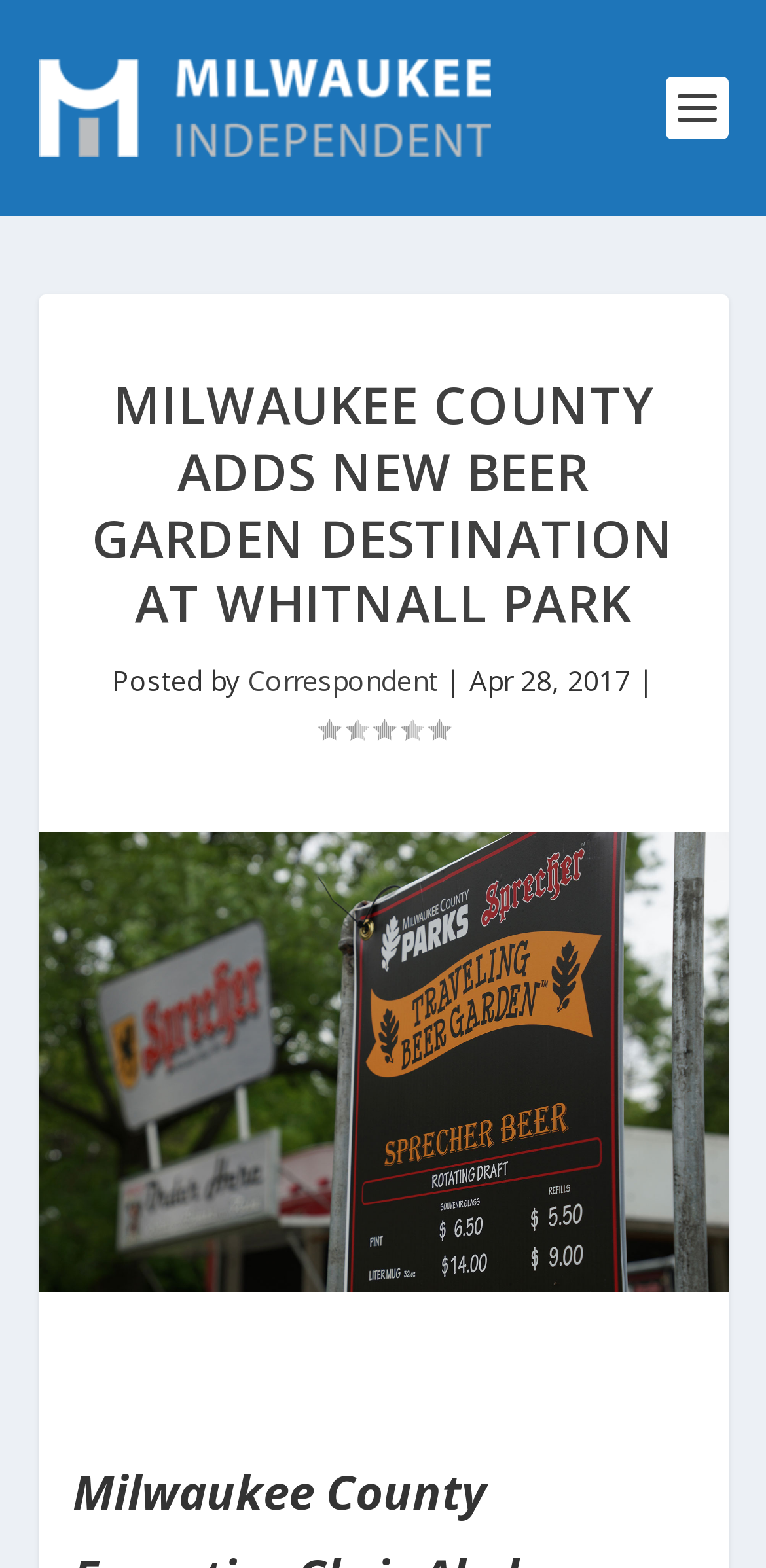What is the rating of the article?
Based on the screenshot, respond with a single word or phrase.

0.00